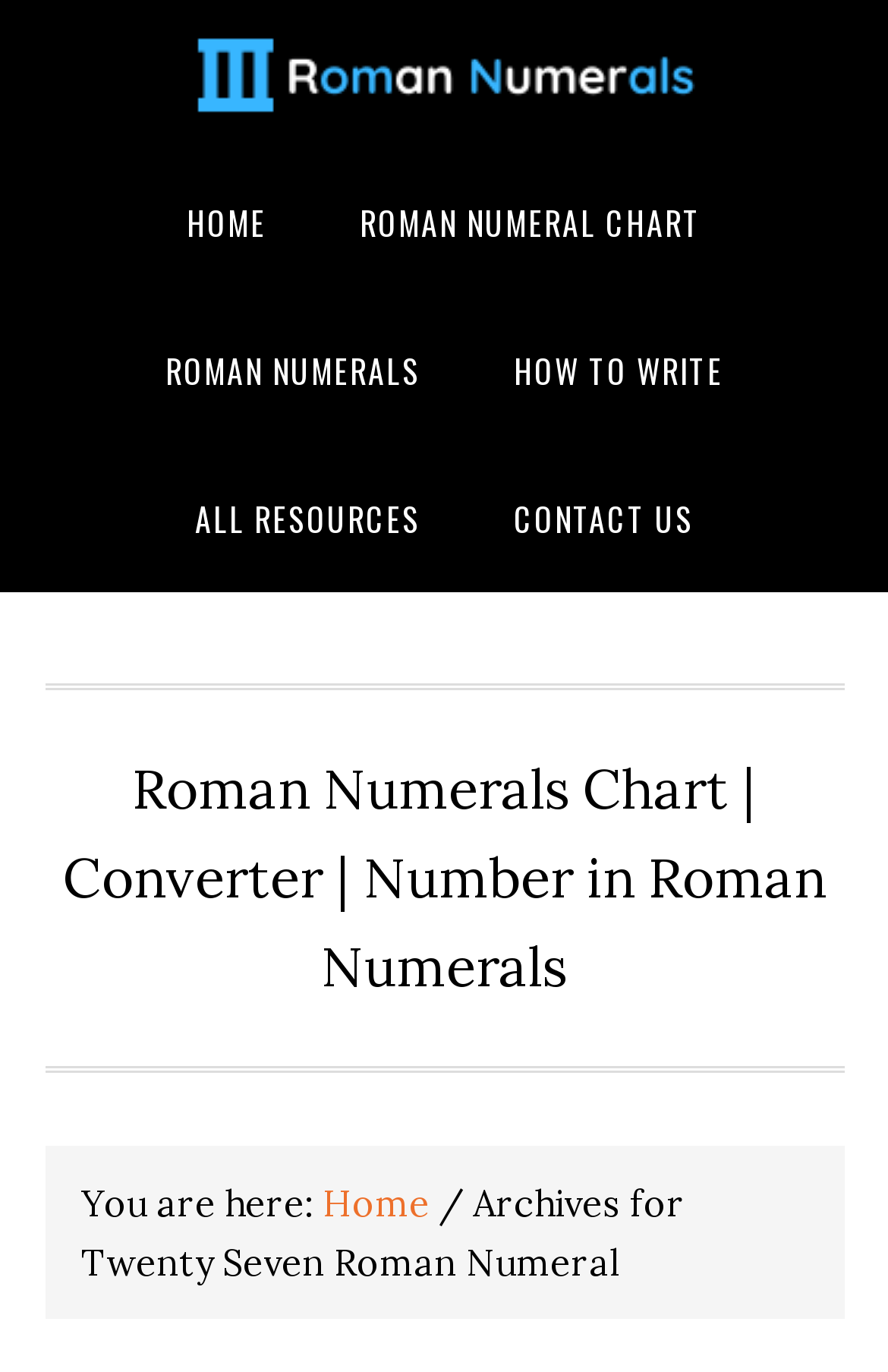How many links are in the main navigation menu?
Please provide a detailed answer to the question.

By counting the child link elements of the navigation element 'Main', it can be seen that there are six links in the main navigation menu.